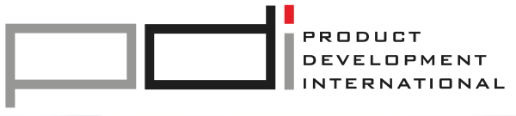Is the full name of the company in uppercase letters?
Examine the webpage screenshot and provide an in-depth answer to the question.

According to the caption, the full name 'PRODUCT DEVELOPMENT INTERNATIONAL' is displayed in uppercase letters, emphasizing professionalism and global reach.